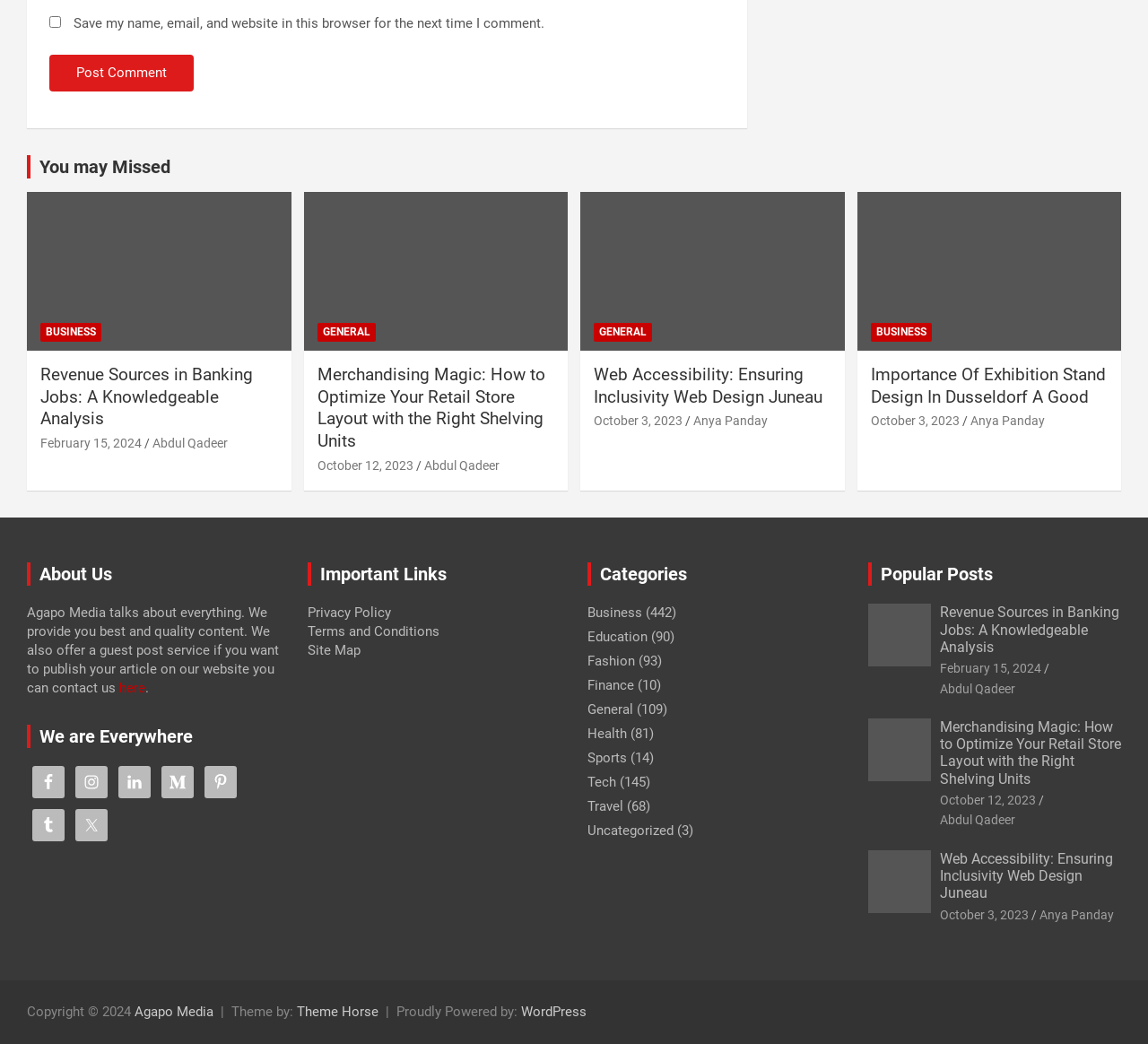Please locate the bounding box coordinates of the element that should be clicked to complete the given instruction: "Explore the Business category".

[0.512, 0.579, 0.559, 0.595]